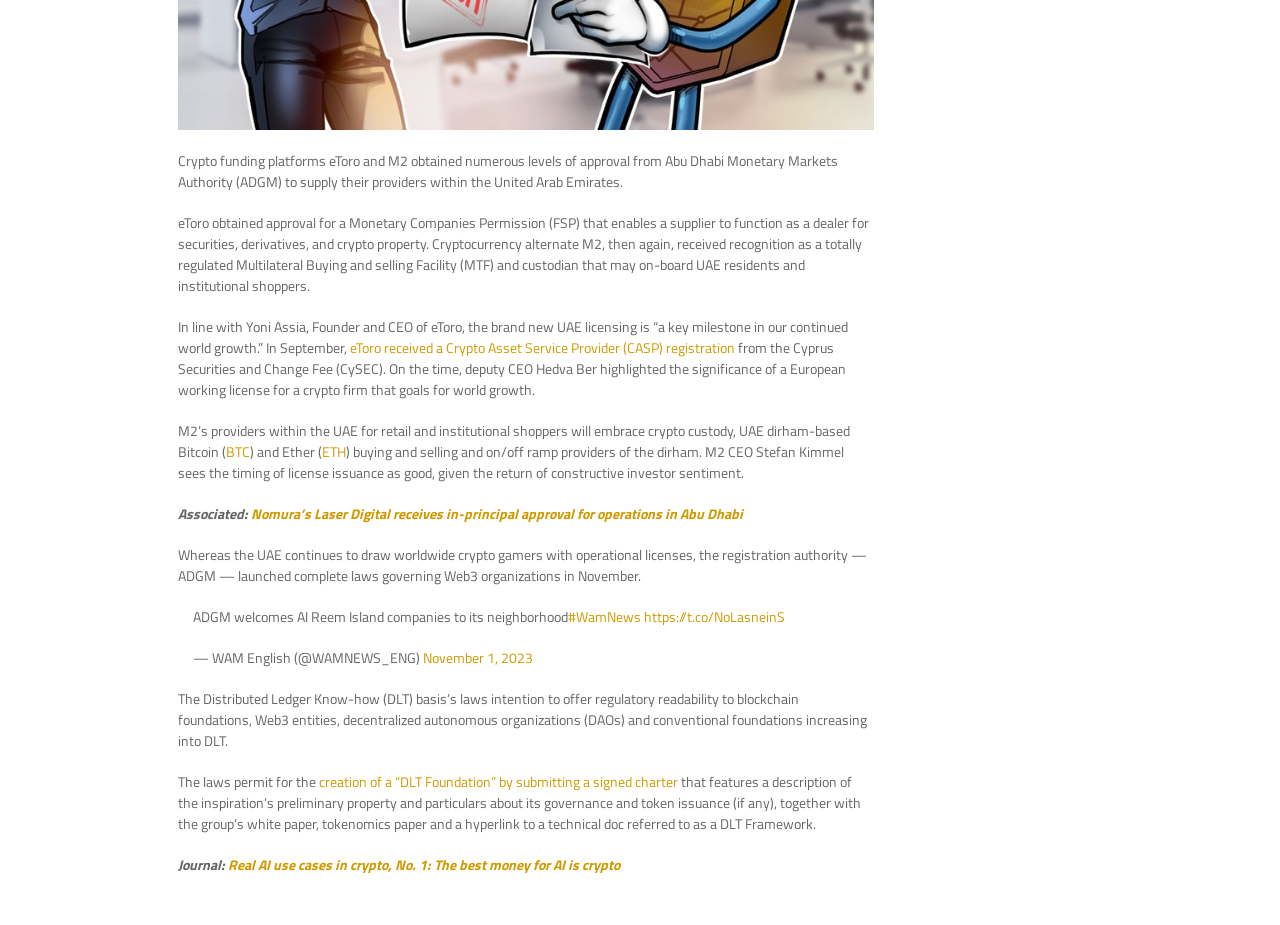Find the bounding box coordinates for the UI element that matches this description: "#WamNews".

[0.444, 0.655, 0.501, 0.678]